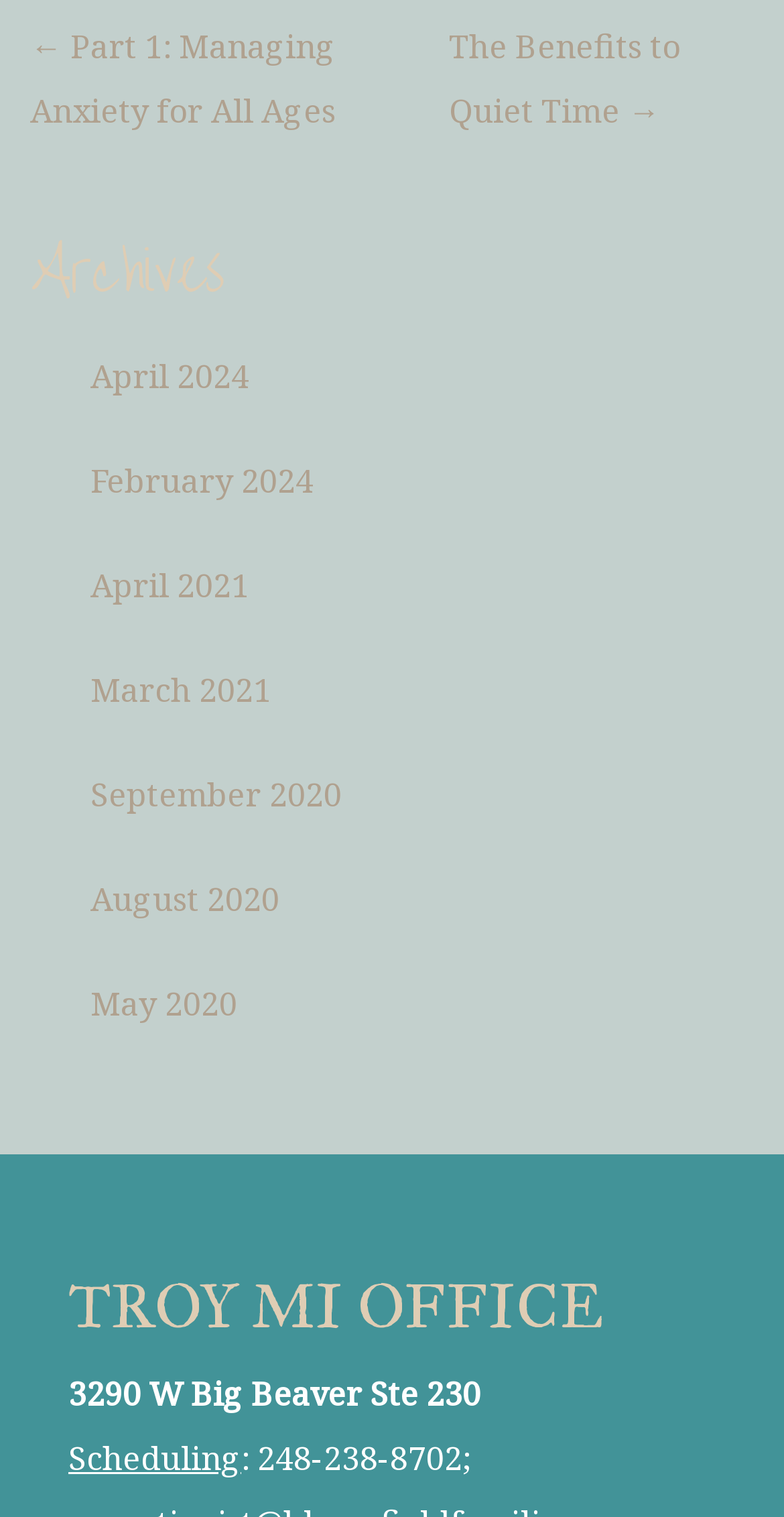Refer to the image and provide an in-depth answer to the question:
What is the previous part of the navigation?

I found the link '← Part 1: Managing Anxiety for All Ages' at the top of the page, which suggests that it is the previous part of the navigation.